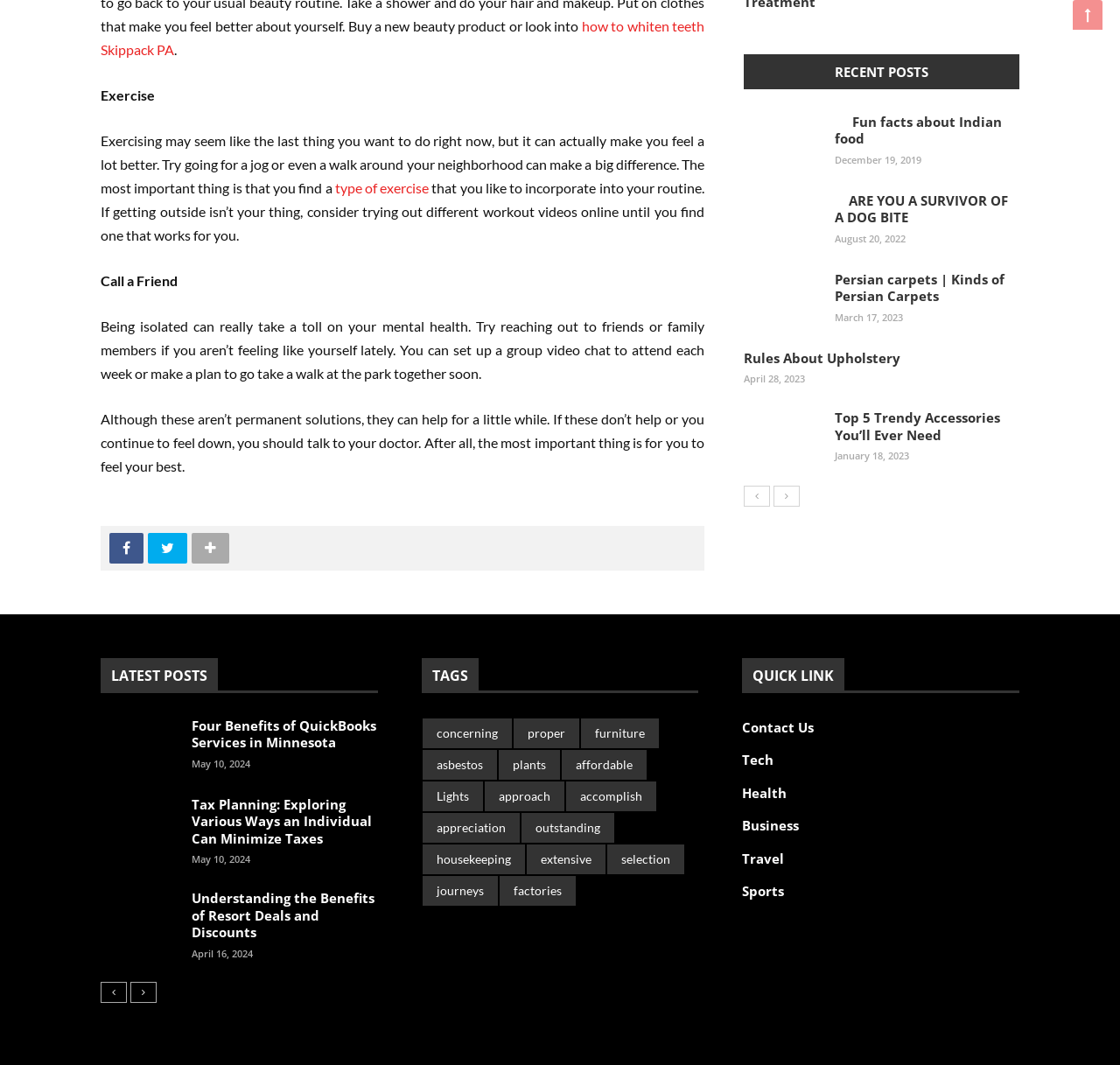Identify the bounding box for the element characterized by the following description: "Contact Us".

[0.663, 0.675, 0.727, 0.691]